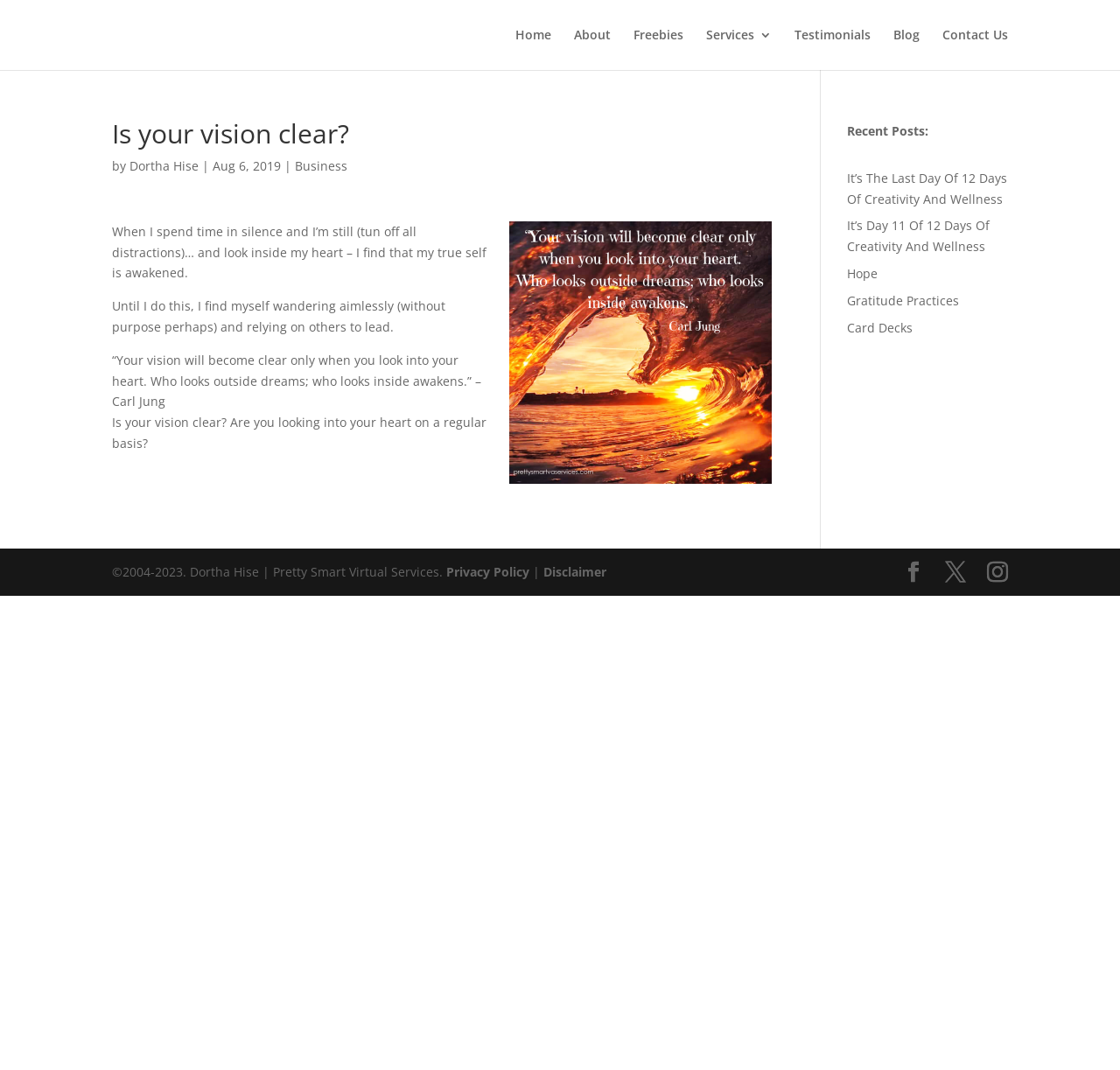How many recent posts are listed?
Please provide an in-depth and detailed response to the question.

I counted the number of links in the 'Recent Posts' section, which are 'It’s The Last Day Of 12 Days Of Creativity And Wellness', 'It’s Day 11 Of 12 Days Of Creativity And Wellness', 'Hope', 'Gratitude Practices', and 'Card Decks'.